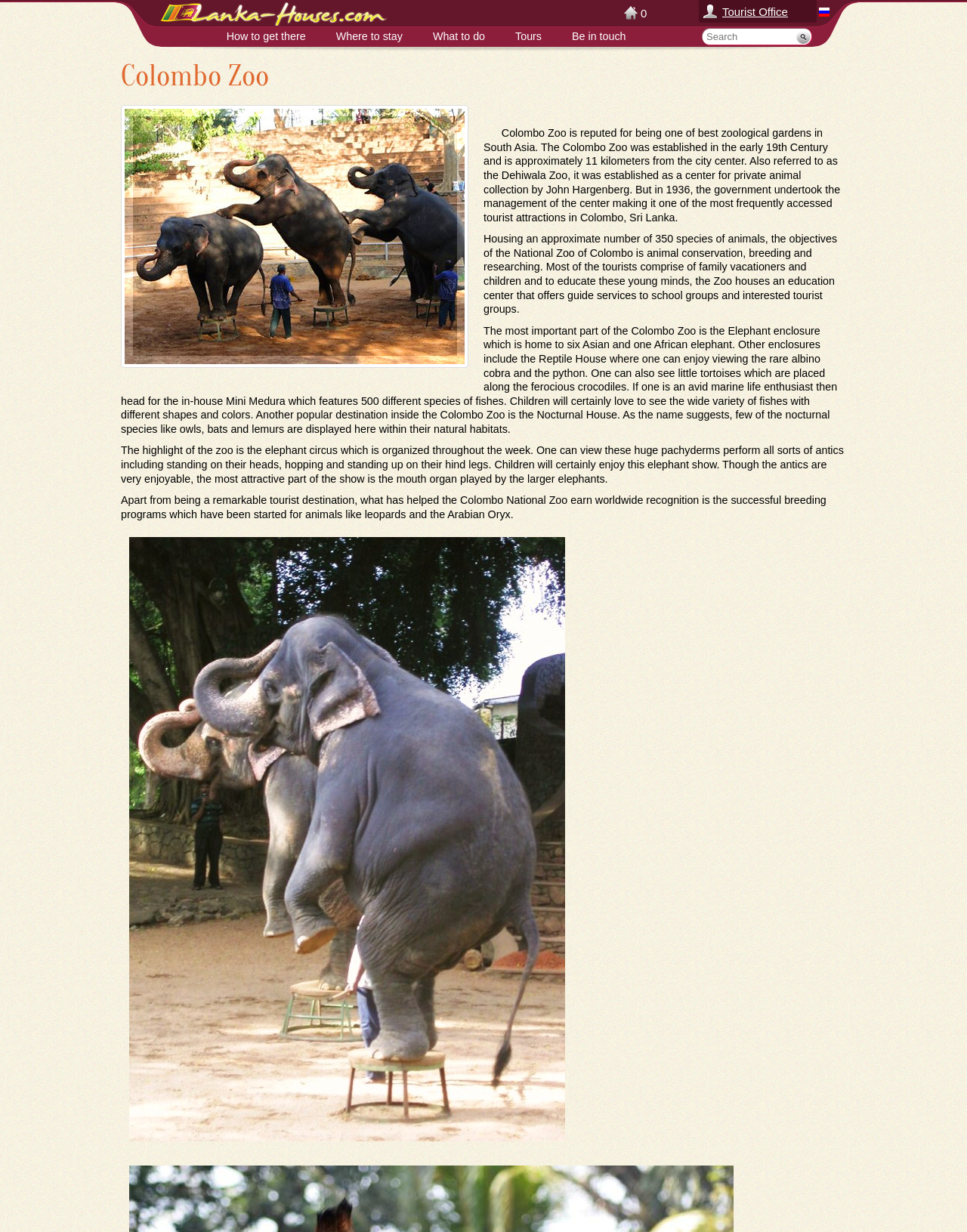Respond to the following query with just one word or a short phrase: 
What is the highlight of the zoo?

Elephant circus